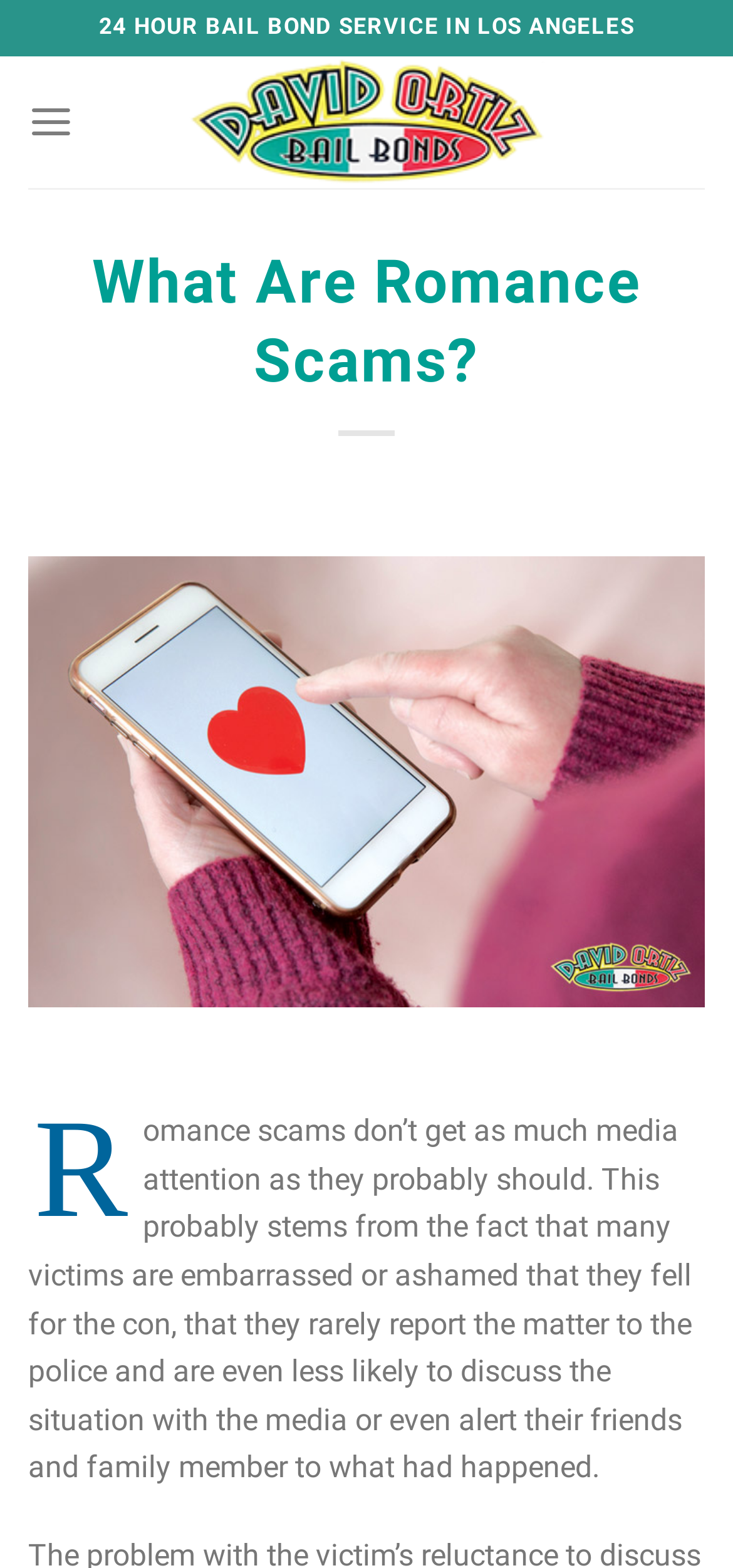Provide the bounding box coordinates of the HTML element described as: "aria-label="Menu"". The bounding box coordinates should be four float numbers between 0 and 1, i.e., [left, top, right, bottom].

[0.038, 0.048, 0.101, 0.107]